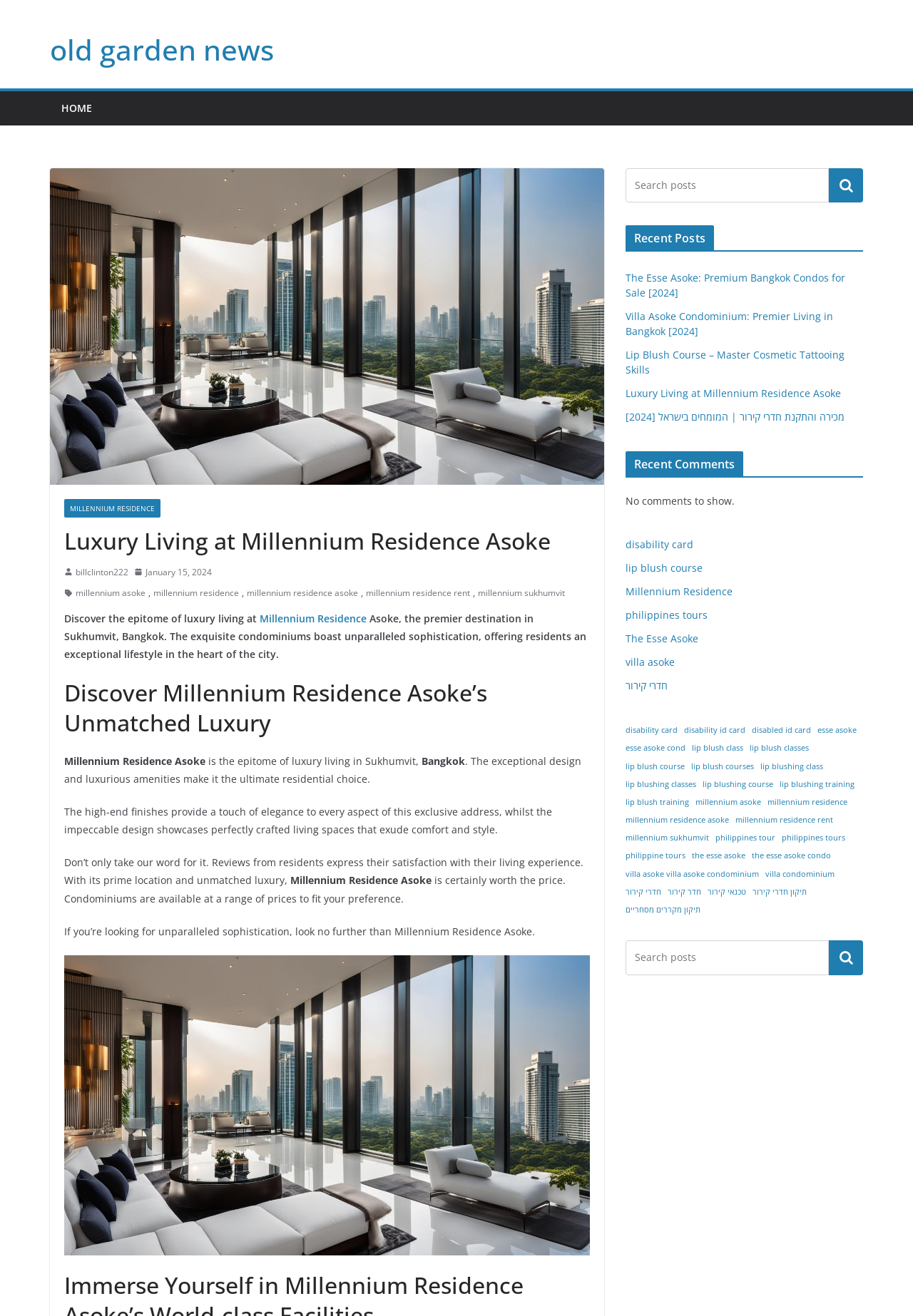Locate the bounding box coordinates of the area you need to click to fulfill this instruction: 'Click on the 'Millennium Residence Asoke' link'. The coordinates must be in the form of four float numbers ranging from 0 to 1: [left, top, right, bottom].

[0.284, 0.465, 0.402, 0.475]